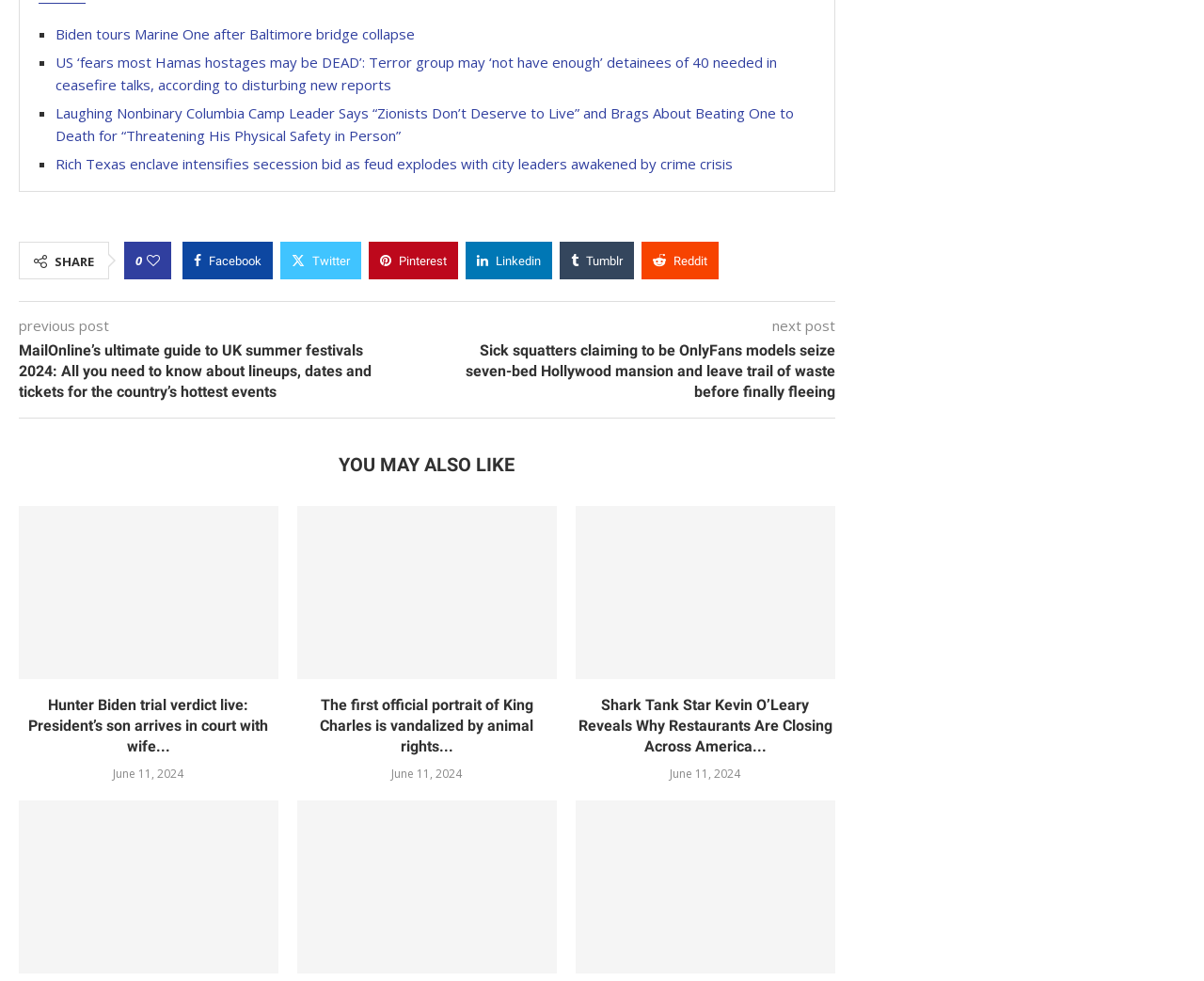Identify the bounding box coordinates of the clickable region required to complete the instruction: "Read the news about Hunter Biden trial verdict". The coordinates should be given as four float numbers within the range of 0 and 1, i.e., [left, top, right, bottom].

[0.016, 0.516, 0.231, 0.692]